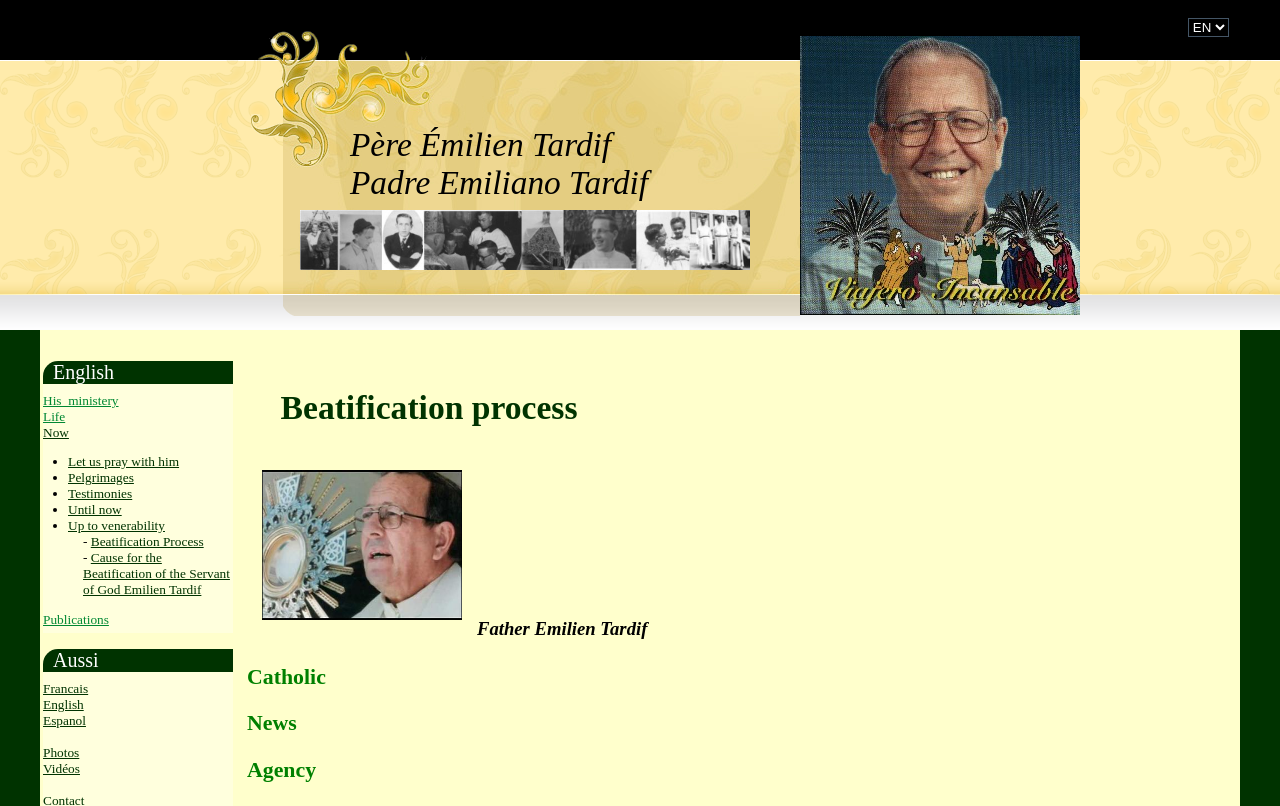Please study the image and answer the question comprehensively:
What is the name of the image with the caption 'Viajero de Dios'?

The image element with the caption 'Viajero de Dios' suggests that the image is related to Emilien Tardif and is titled 'Viajero de Dios'.